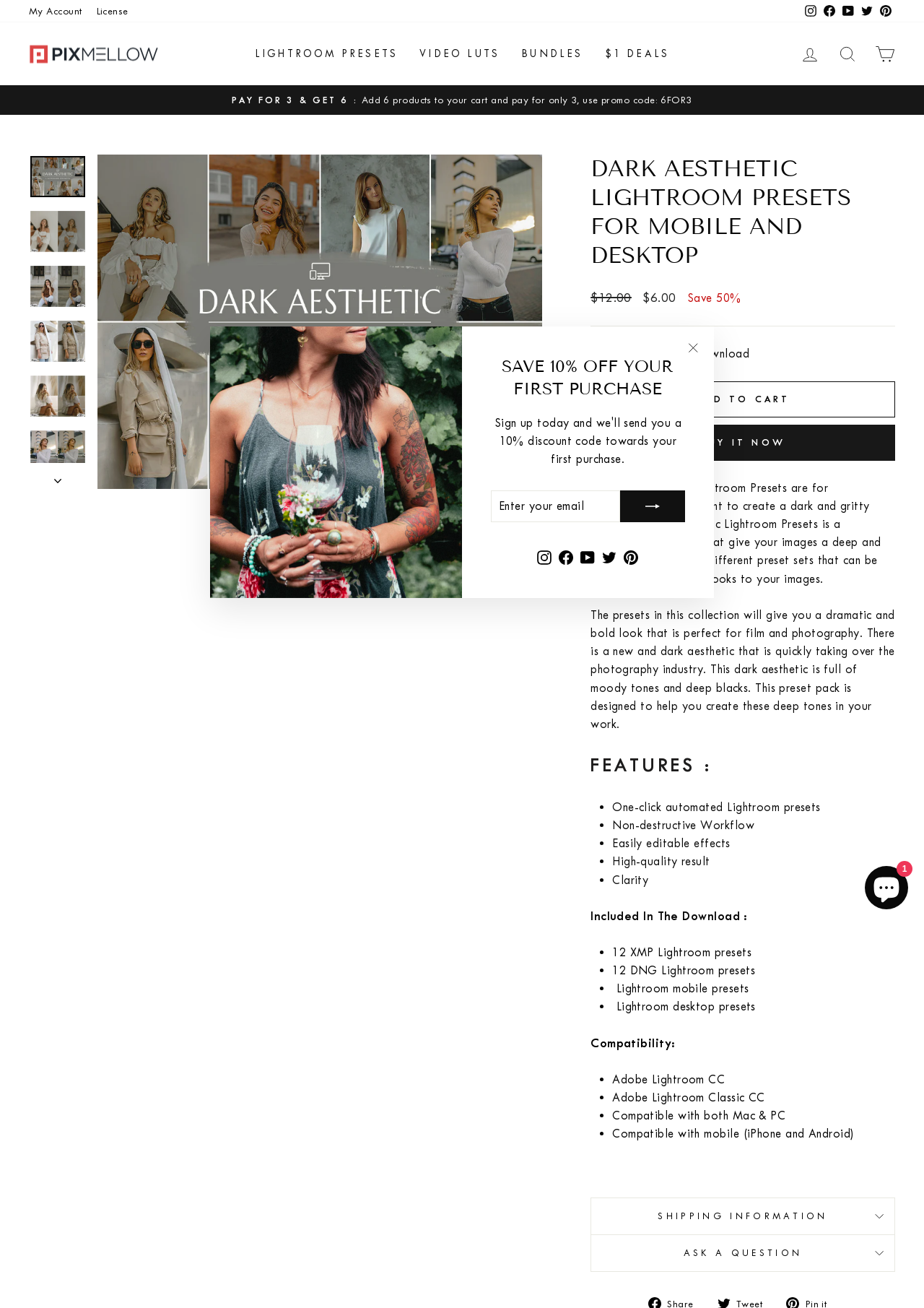What is the name of the button that allows users to add the product to their cart?
Provide an in-depth answer to the question, covering all aspects.

I found the answer by looking at the button that is located below the product description and price sections. It says 'ADD TO CART'.